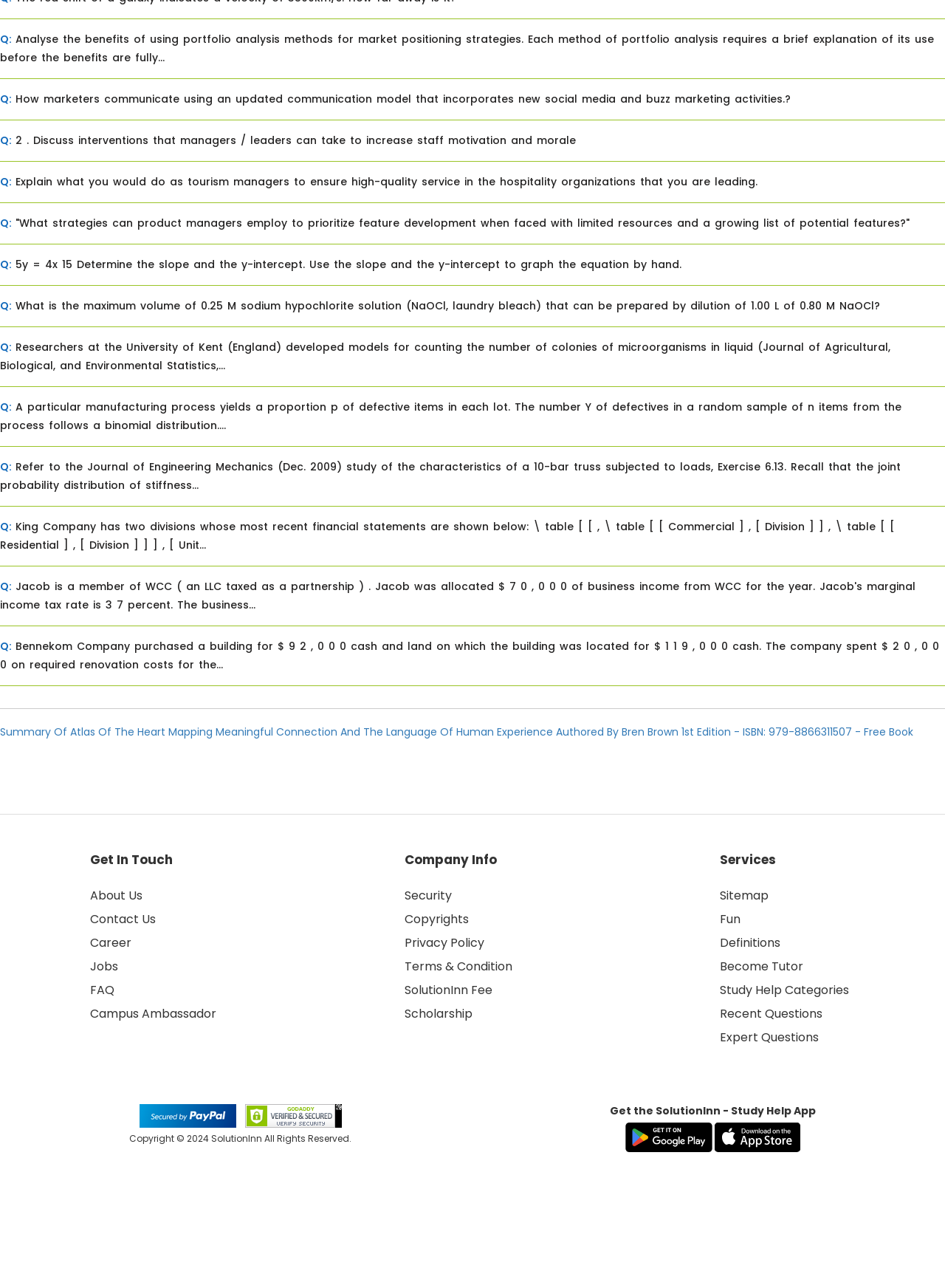Predict the bounding box coordinates of the area that should be clicked to accomplish the following instruction: "Click on the 'About Us' link". The bounding box coordinates should consist of four float numbers between 0 and 1, i.e., [left, top, right, bottom].

[0.095, 0.688, 0.151, 0.702]